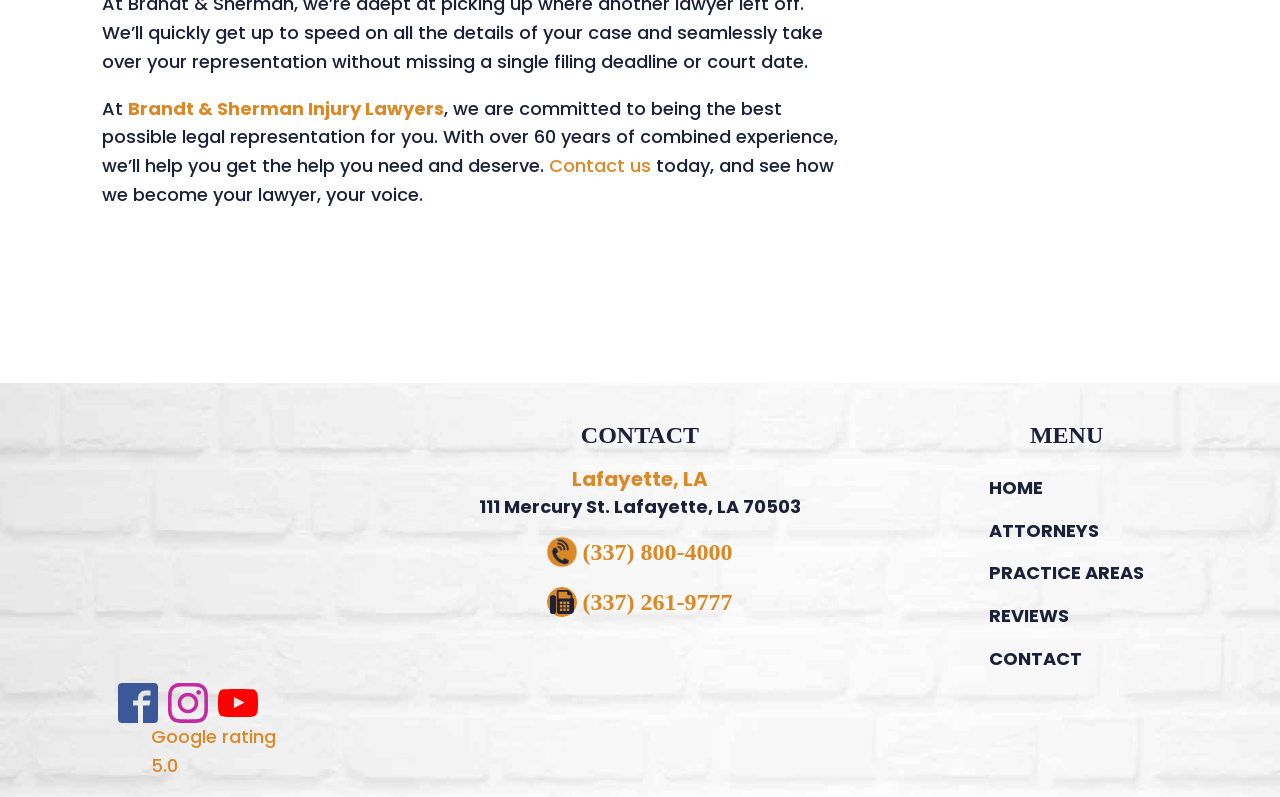How many social media links are there?
Identify the answer in the screenshot and reply with a single word or phrase.

4